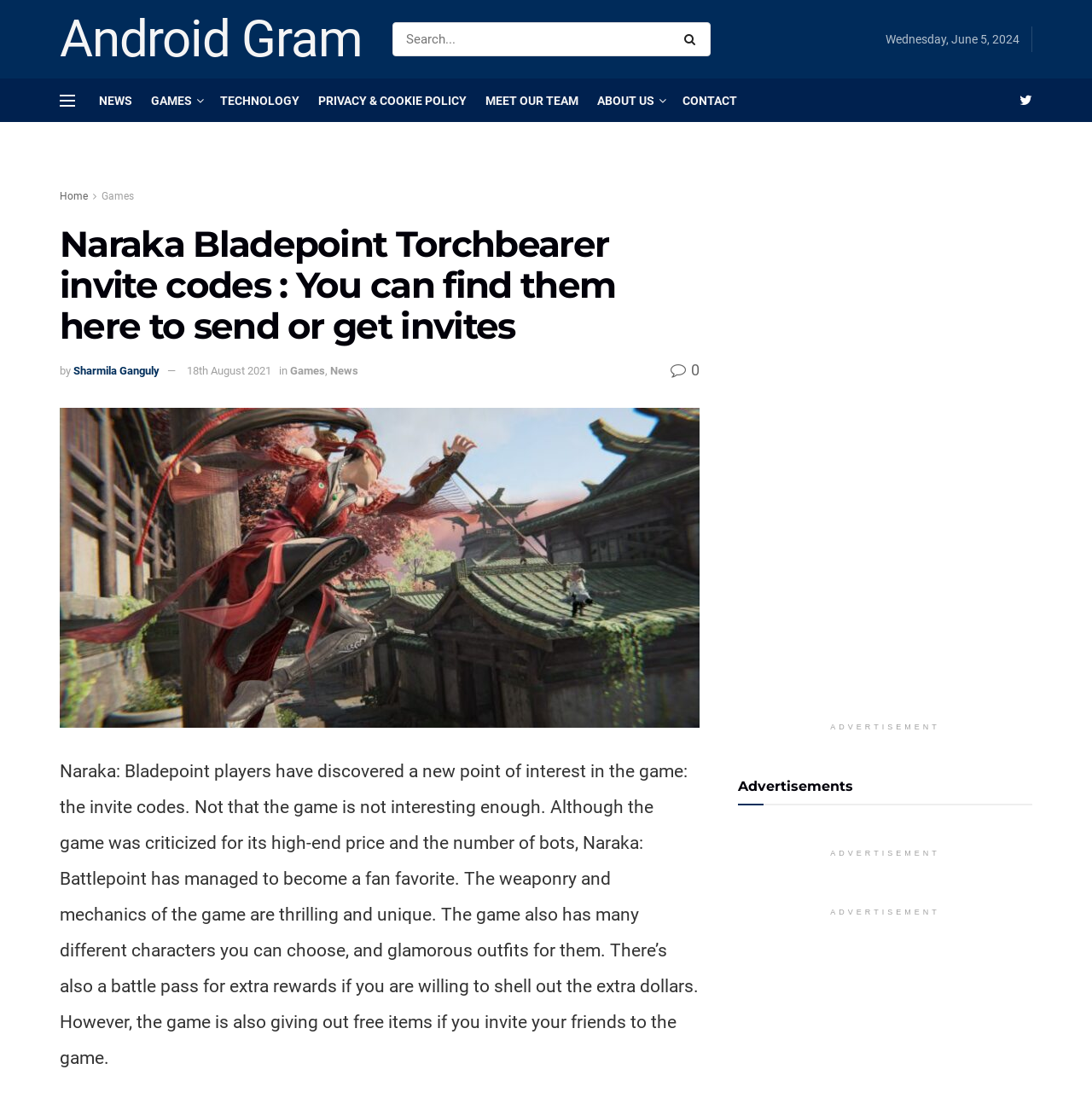Can you pinpoint the bounding box coordinates for the clickable element required for this instruction: "Search for something"? The coordinates should be four float numbers between 0 and 1, i.e., [left, top, right, bottom].

[0.359, 0.02, 0.651, 0.051]